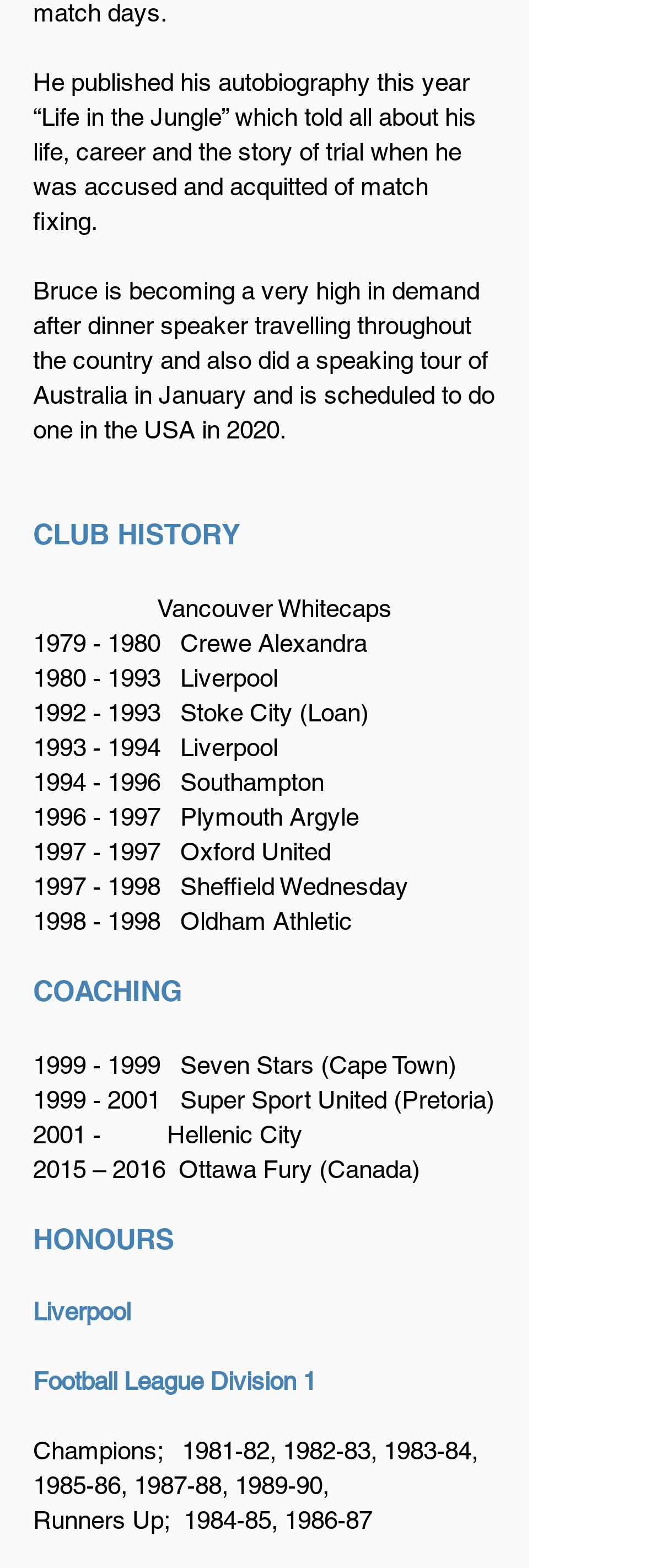What is the name of the team that Bruce played for from 1993 to 1994?
Look at the image and answer the question using a single word or phrase.

Liverpool